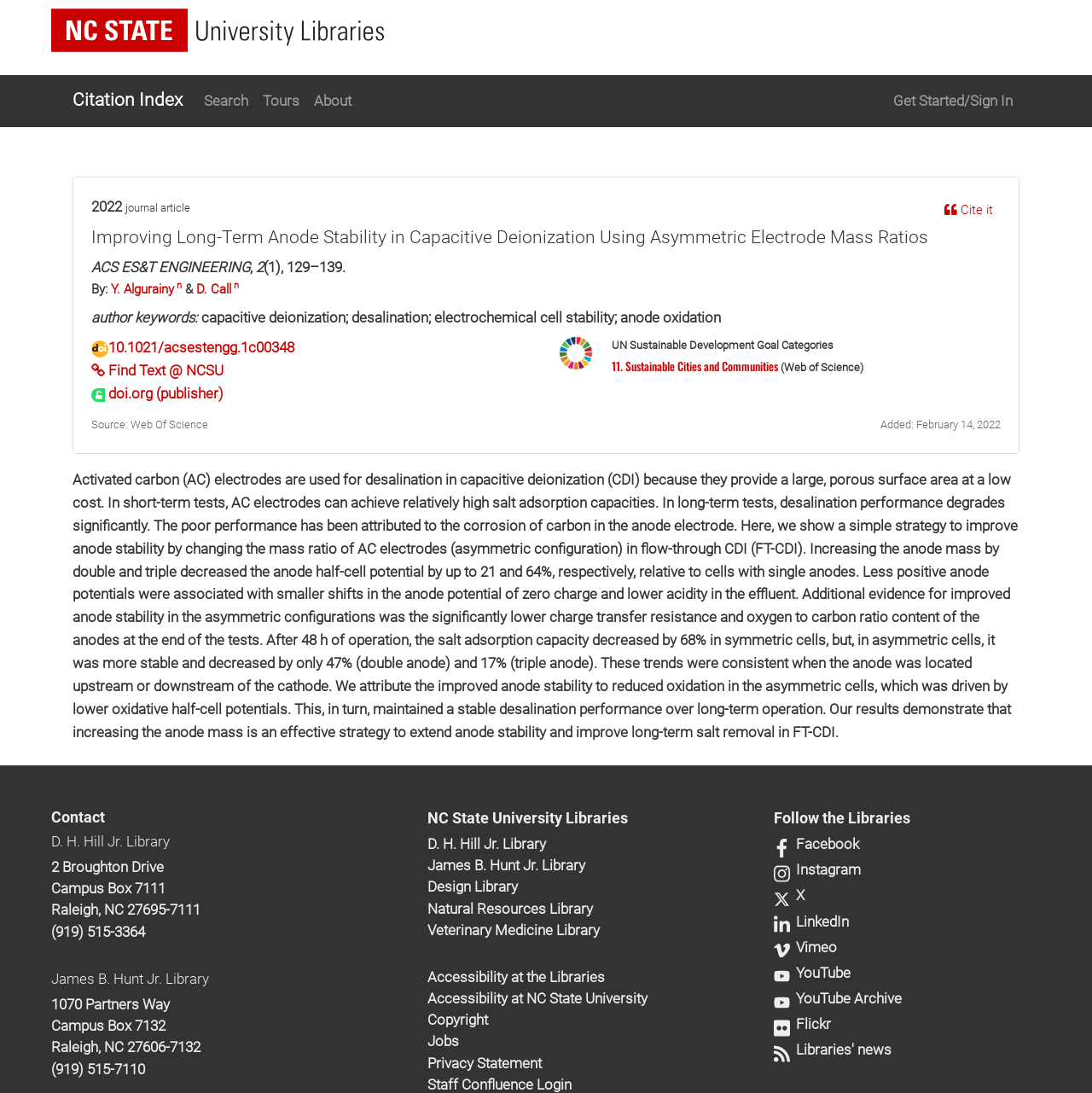Identify the bounding box coordinates of the area that should be clicked in order to complete the given instruction: "Contact D. H. Hill Jr. Library". The bounding box coordinates should be four float numbers between 0 and 1, i.e., [left, top, right, bottom].

[0.047, 0.762, 0.155, 0.777]